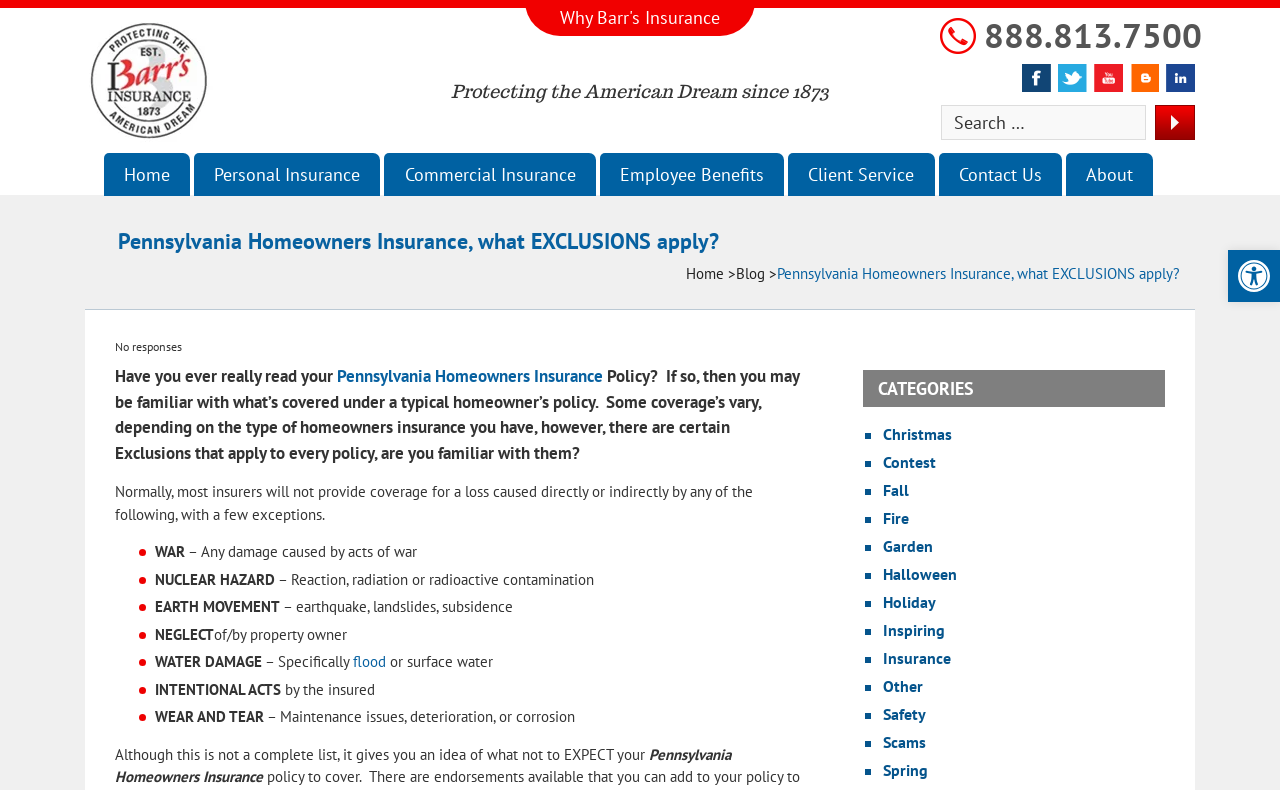Kindly provide the bounding box coordinates of the section you need to click on to fulfill the given instruction: "Click on the 'Contact Us' link".

[0.733, 0.194, 0.83, 0.248]